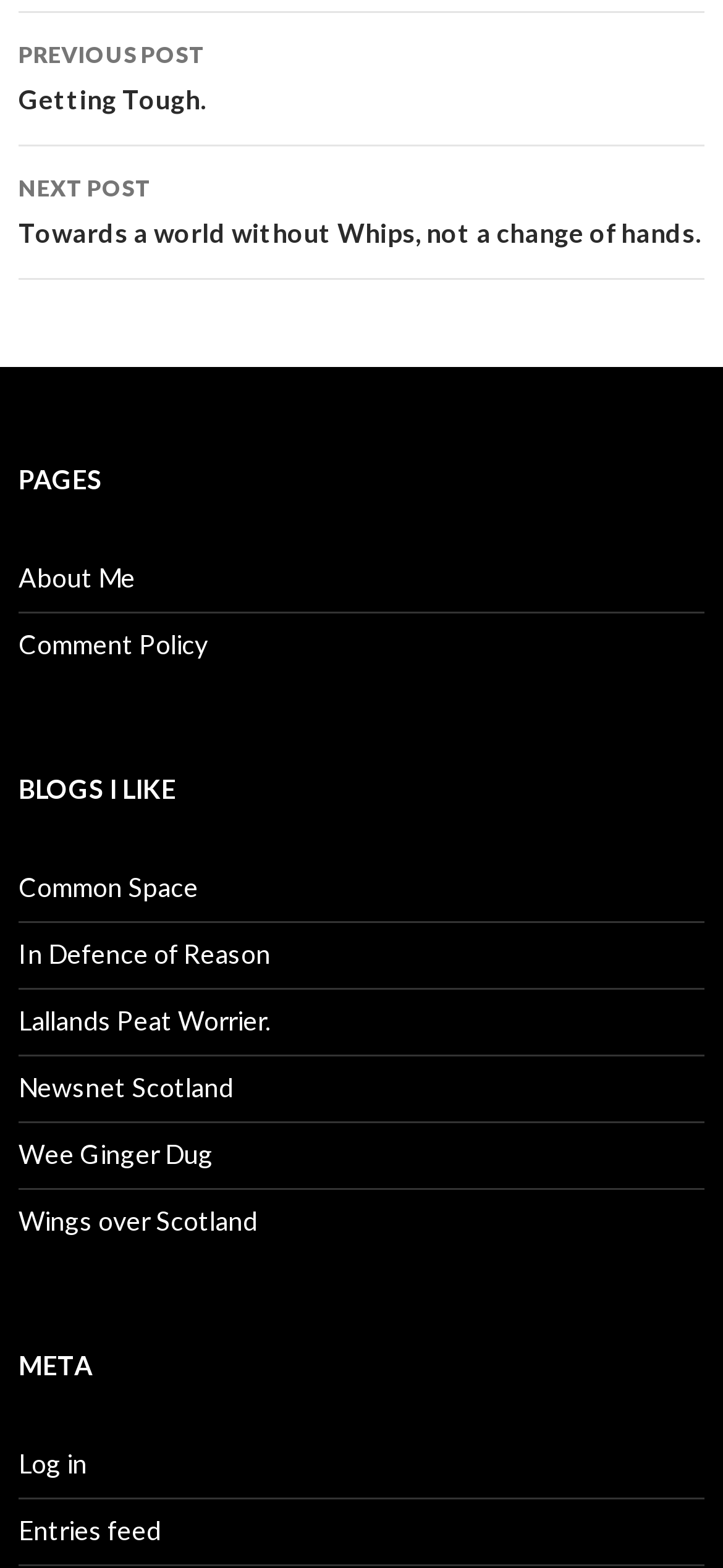What is the last link under 'BLOGS I LIKE'?
Please answer the question with as much detail and depth as you can.

I looked at the links under the 'BLOGS I LIKE' heading and found that the last link is 'Wings over Scotland'.